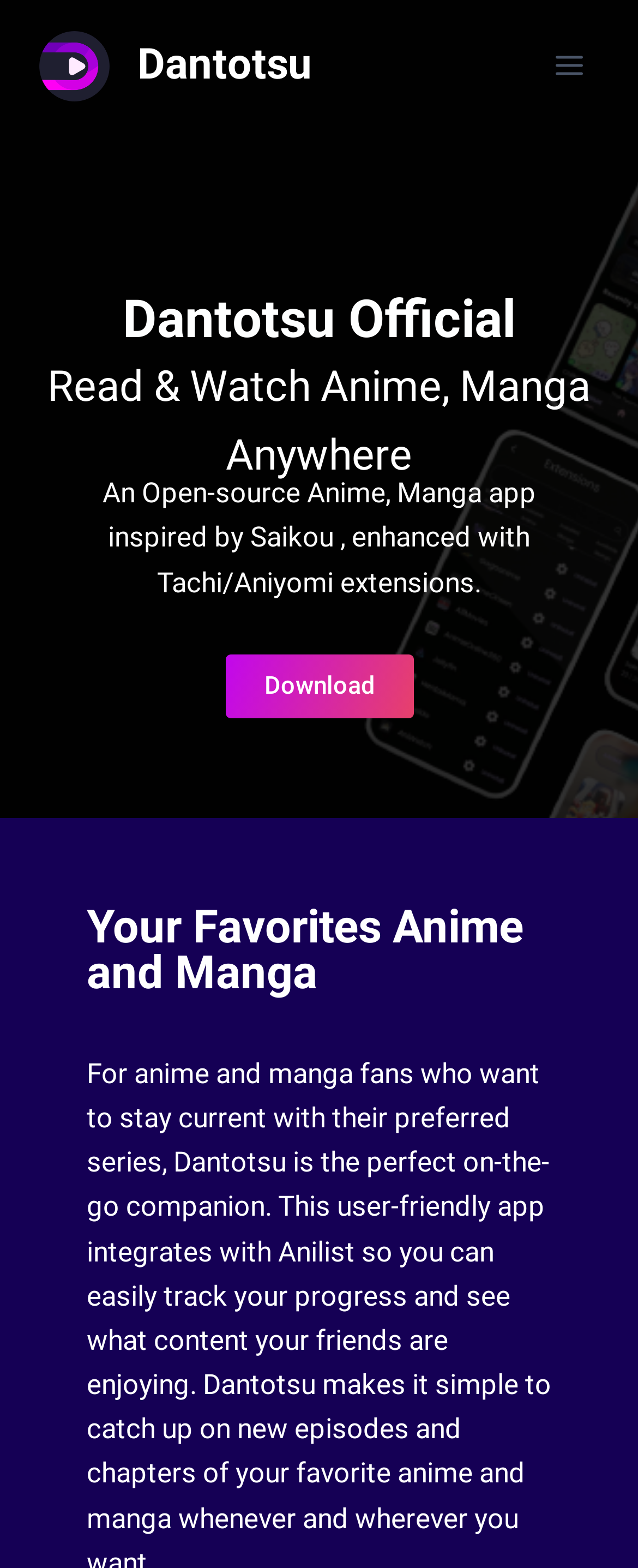Find the bounding box coordinates for the HTML element specified by: "Toggle Menu".

[0.844, 0.025, 0.938, 0.058]